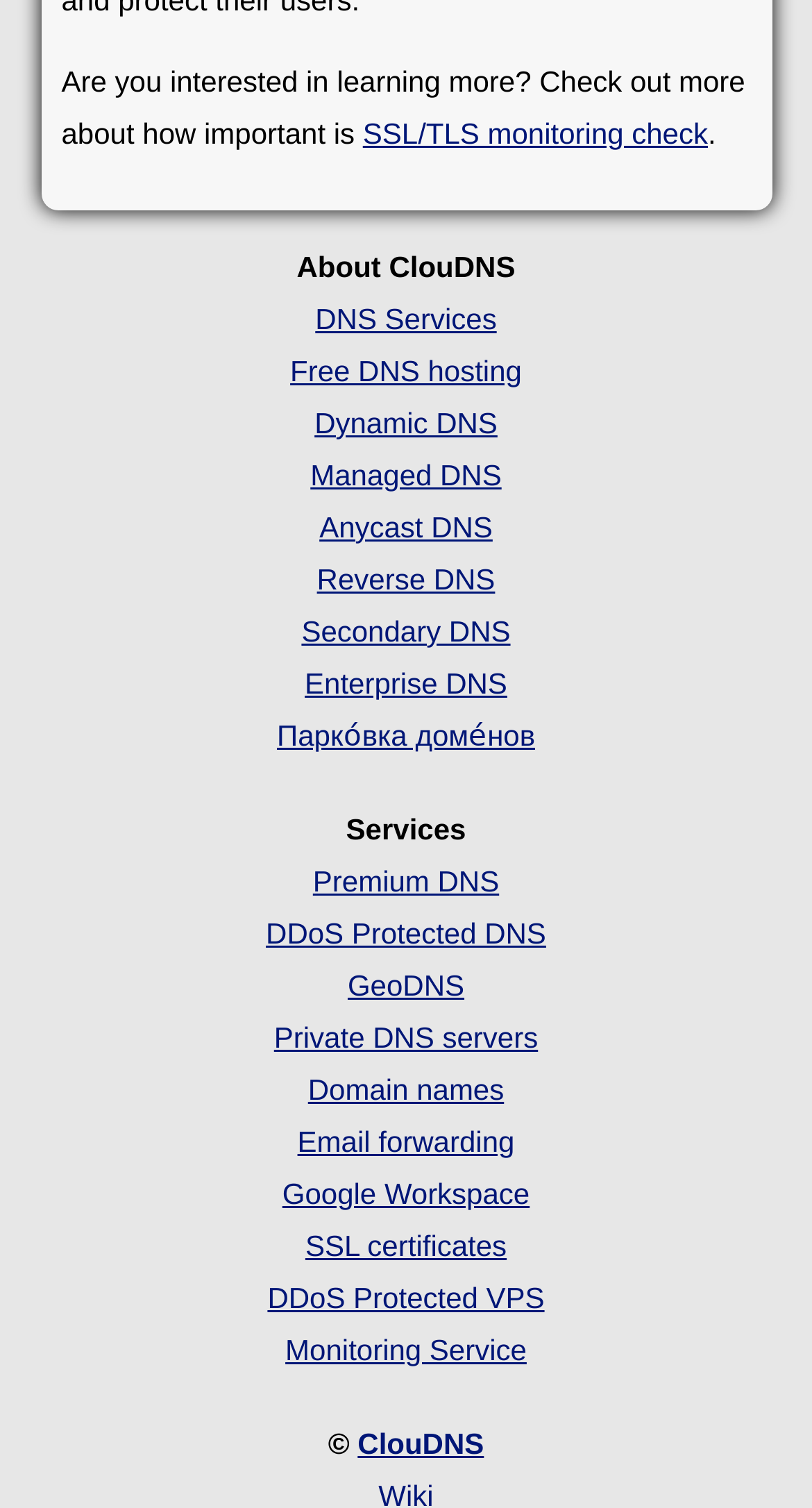Respond with a single word or phrase:
Is there a copyright symbol on the webpage?

Yes